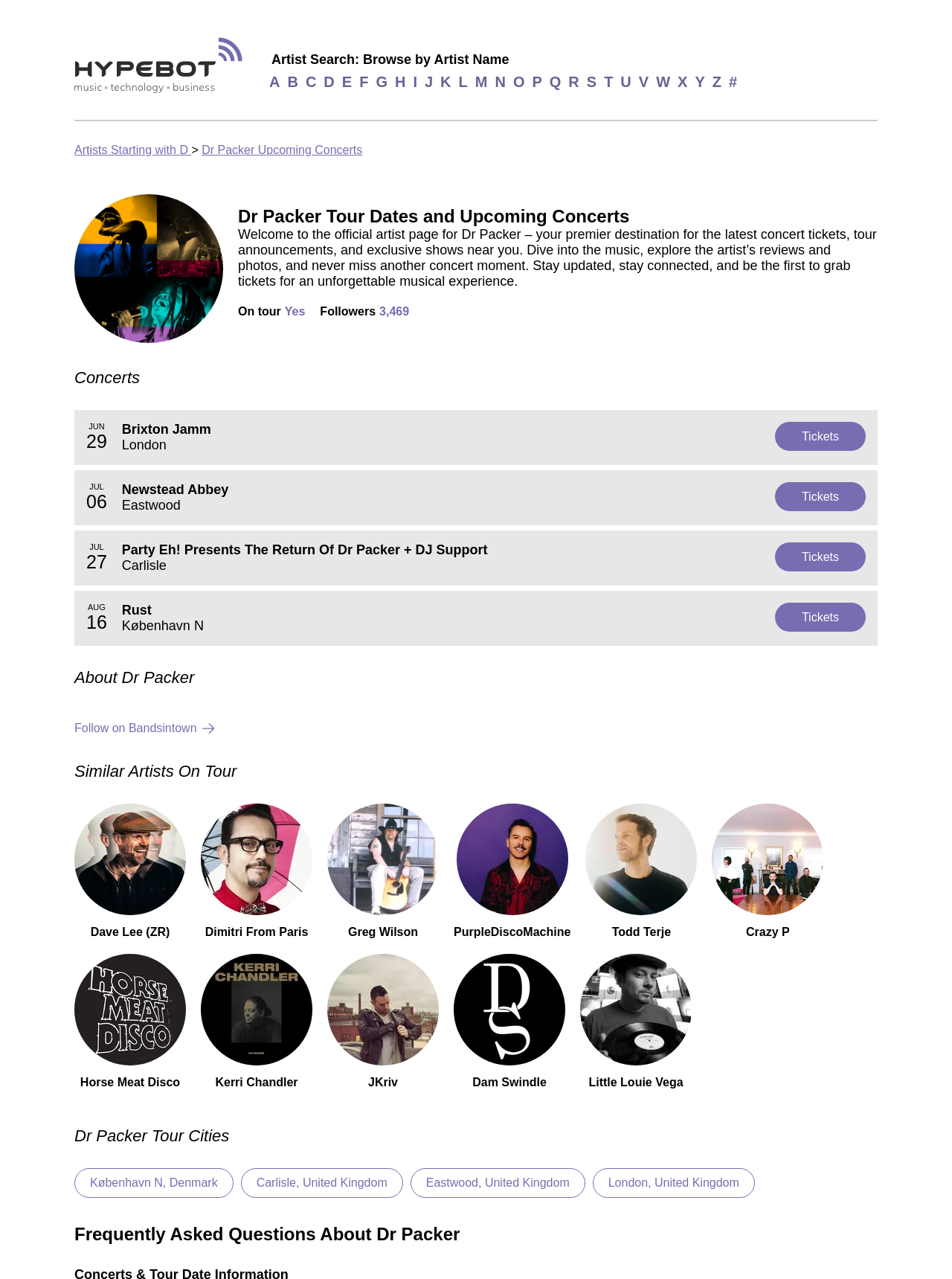Identify the bounding box coordinates of the area you need to click to perform the following instruction: "Explore concerts in London".

[0.622, 0.913, 0.793, 0.937]